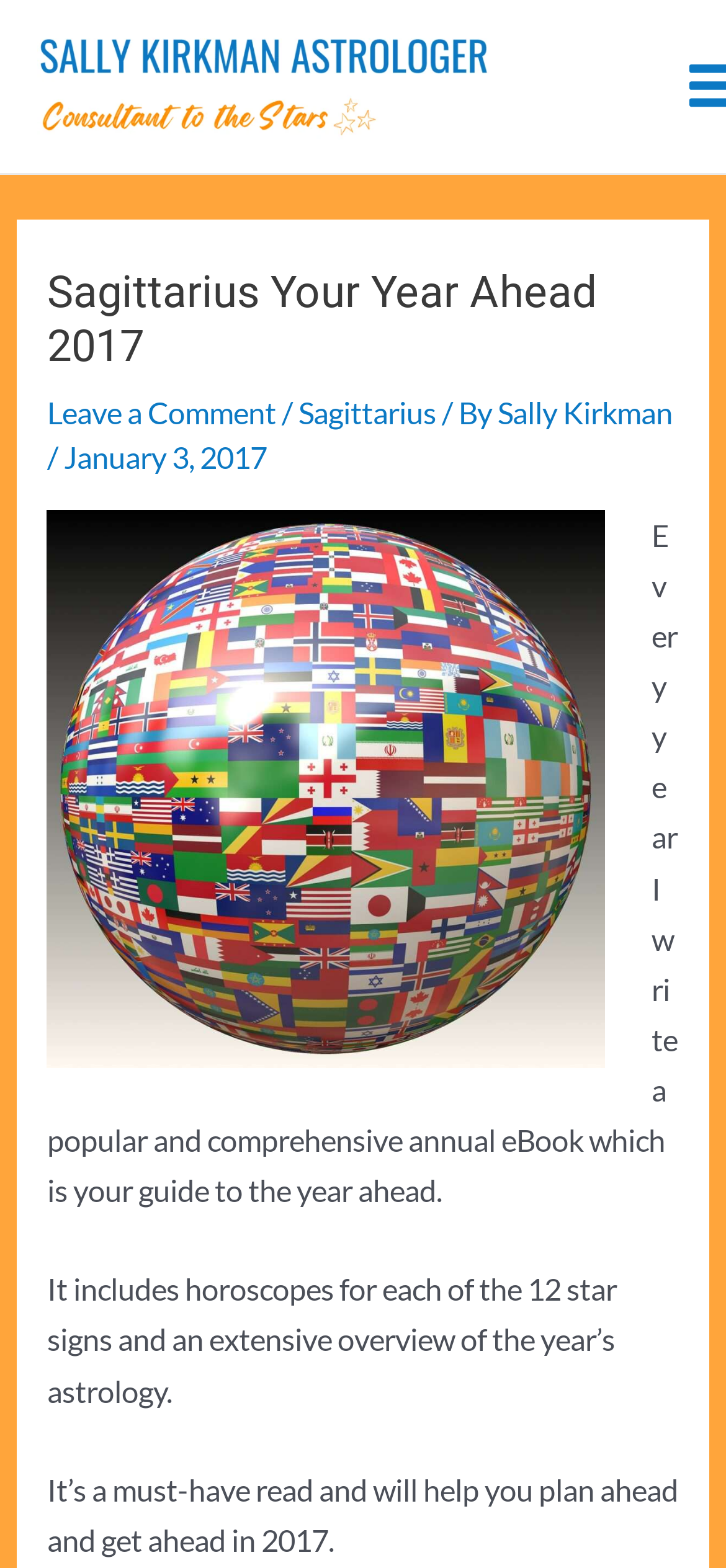Identify the bounding box of the UI element that matches this description: "Sally Kirkman".

[0.685, 0.252, 0.926, 0.274]